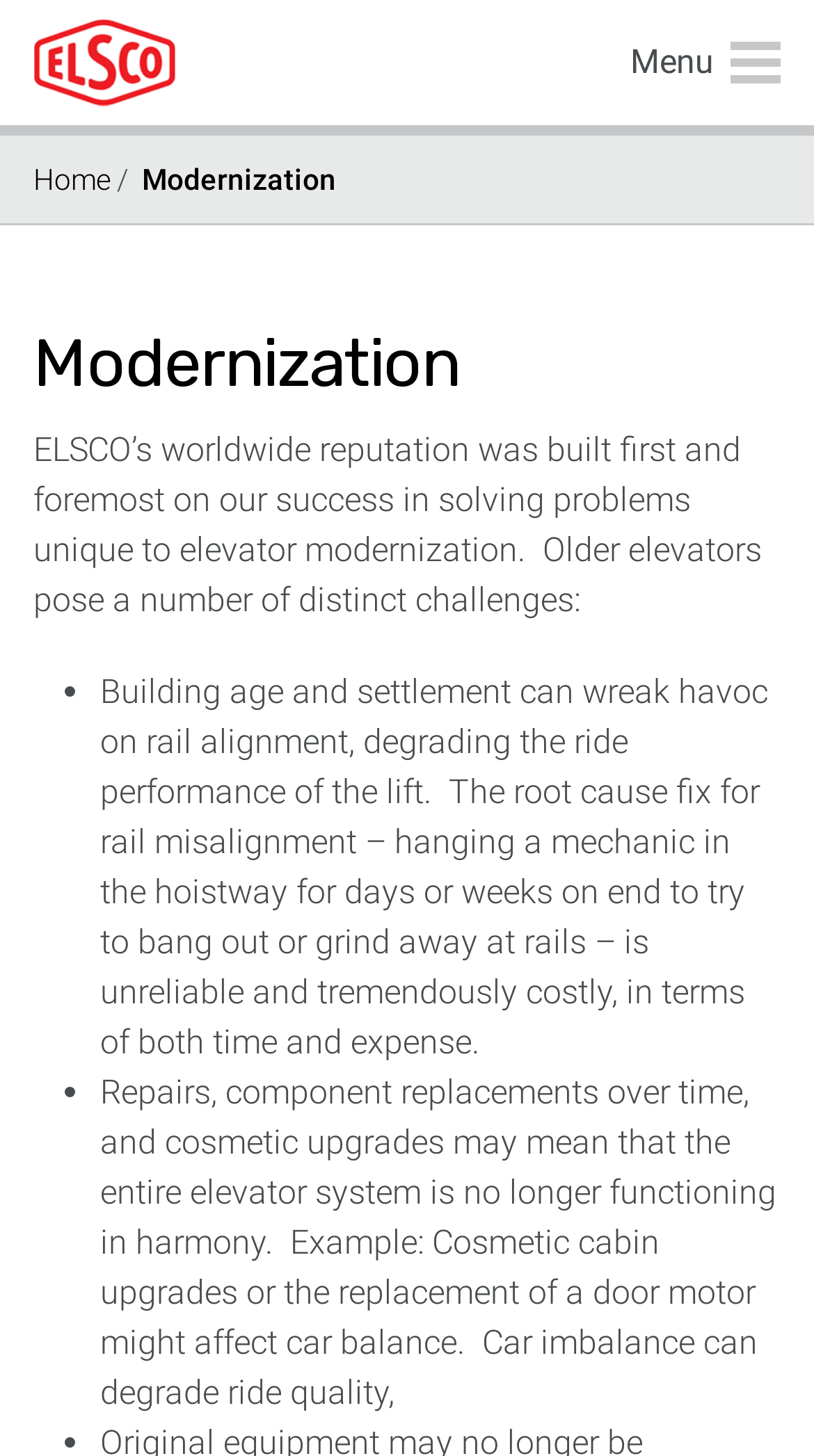Identify the bounding box coordinates for the region of the element that should be clicked to carry out the instruction: "Get a quote". The bounding box coordinates should be four float numbers between 0 and 1, i.e., [left, top, right, bottom].

[0.041, 0.636, 0.959, 0.705]